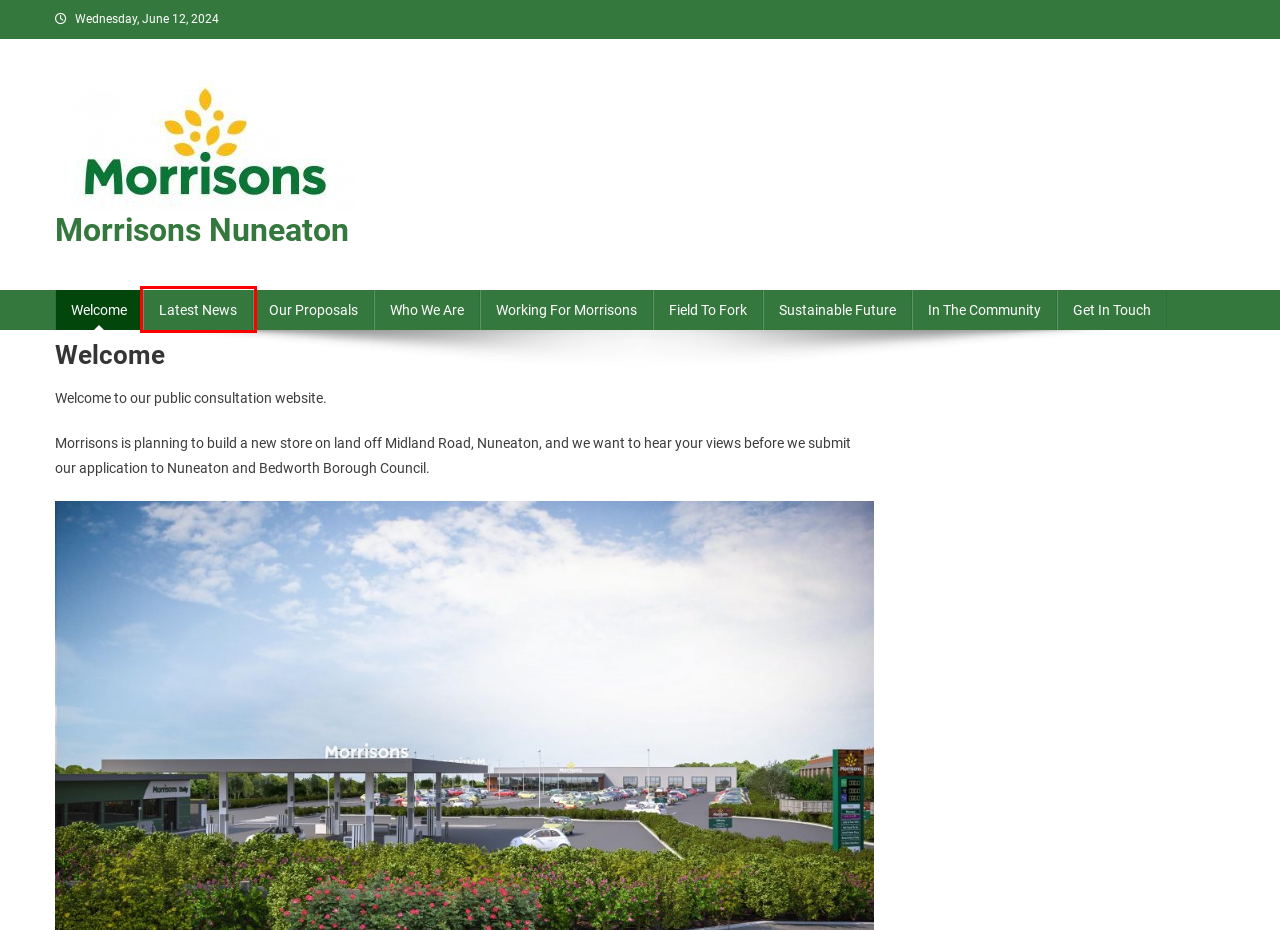Given a webpage screenshot with a UI element marked by a red bounding box, choose the description that best corresponds to the new webpage that will appear after clicking the element. The candidates are:
A. Working for Morrisons – Morrisons Nuneaton
B. Latest News – Morrisons Nuneaton
C. Get in touch – Morrisons Nuneaton
D. Our Proposals – Morrisons Nuneaton
E. In the community – Morrisons Nuneaton
F. Sustainable future – Morrisons Nuneaton
G. Field to fork – Morrisons Nuneaton
H. Who we are – Morrisons Nuneaton

B